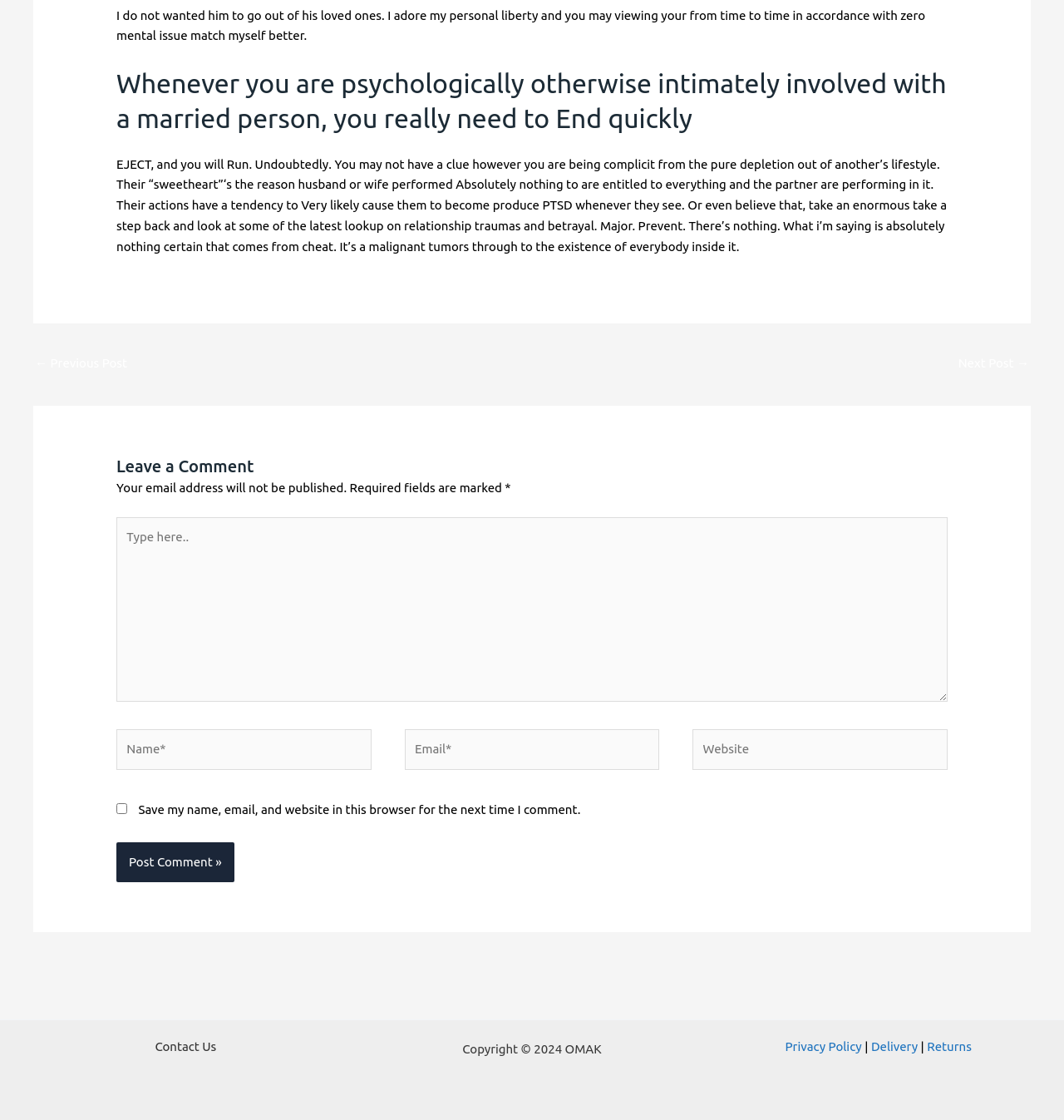Please identify the bounding box coordinates of the area that needs to be clicked to follow this instruction: "Click the 'Contact Us' link".

[0.146, 0.928, 0.203, 0.941]